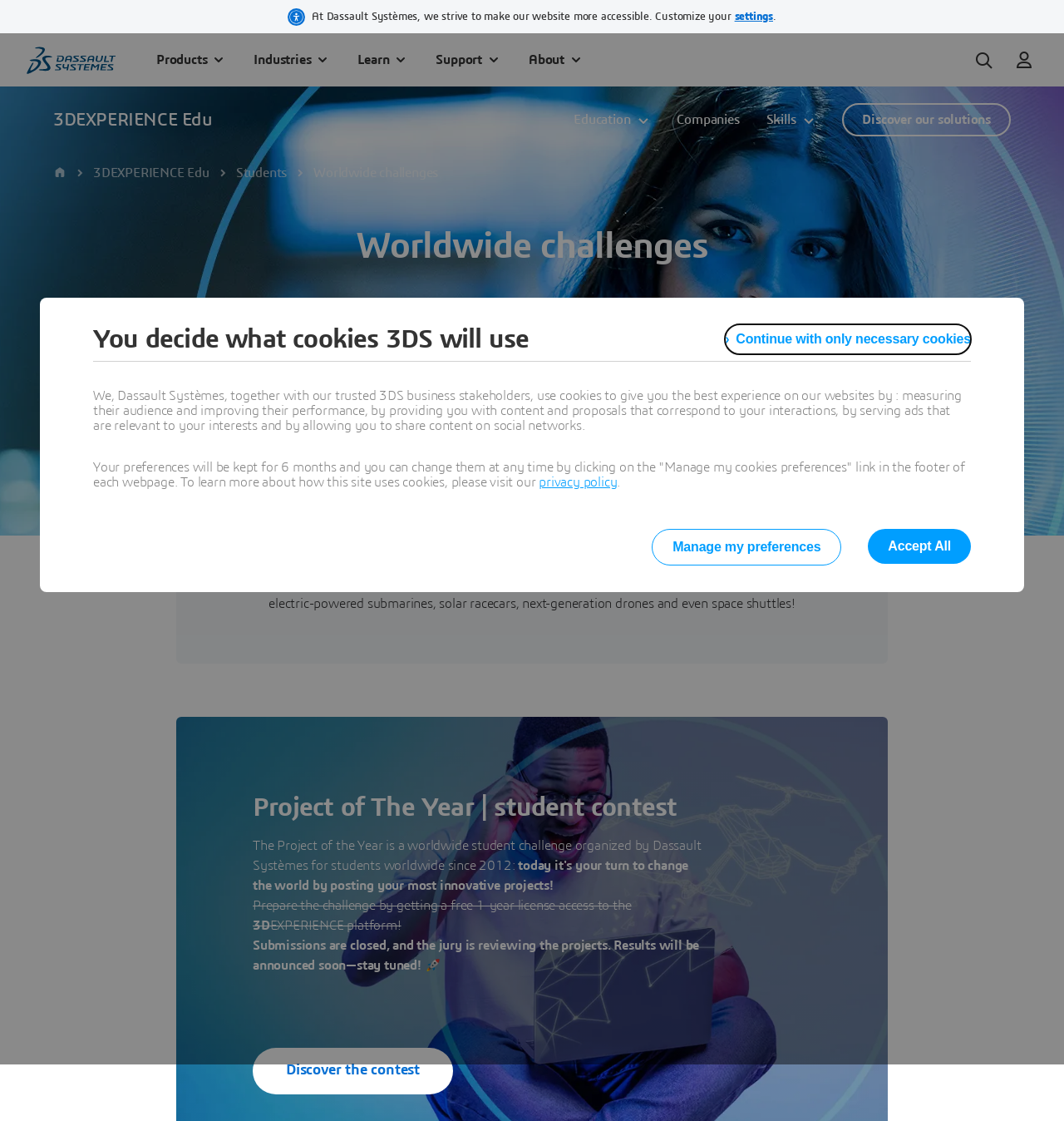What type of challenges are mentioned on the webpage?
Utilize the image to construct a detailed and well-explained answer.

The webpage mentions various challenges that students can participate in, including designing humanoid robots, electric-powered submarines, next-generation drones, and even space shuttles. This information can be found in the static text section of the webpage.